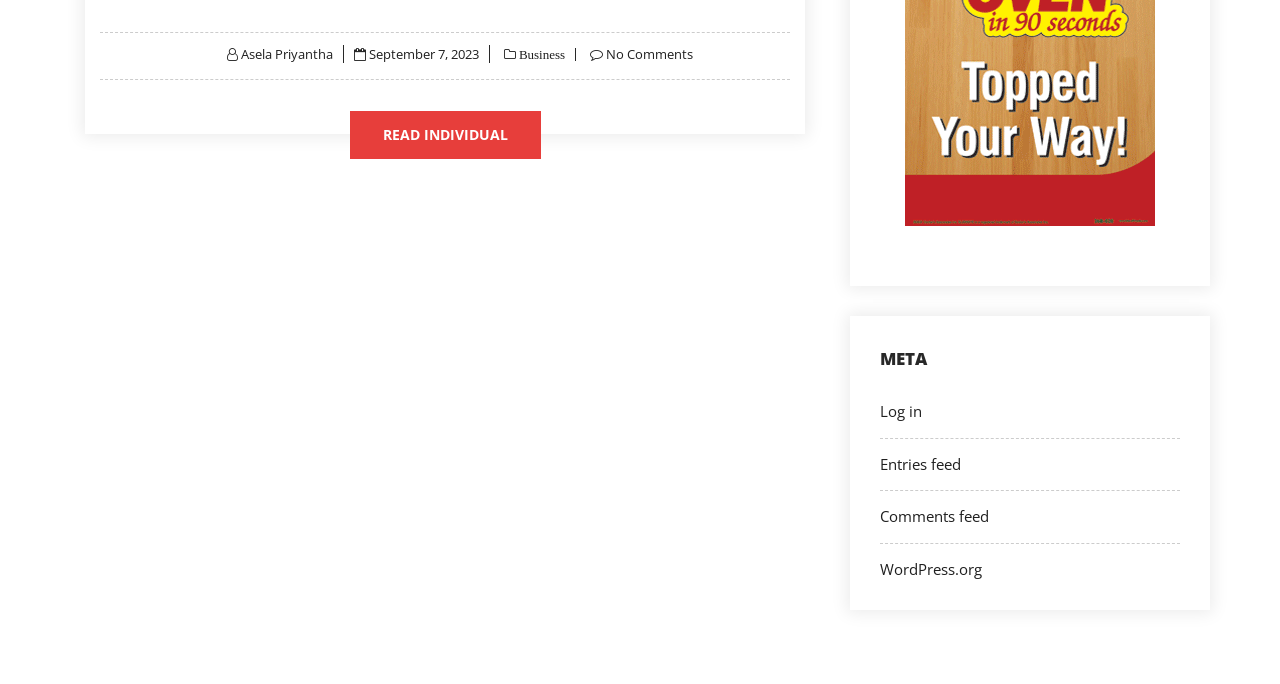What is the category of the post?
Use the information from the image to give a detailed answer to the question.

The category of the post can be found in the hidden link element with the text 'Business' located near the top of the webpage, which suggests that it is the category of the post.